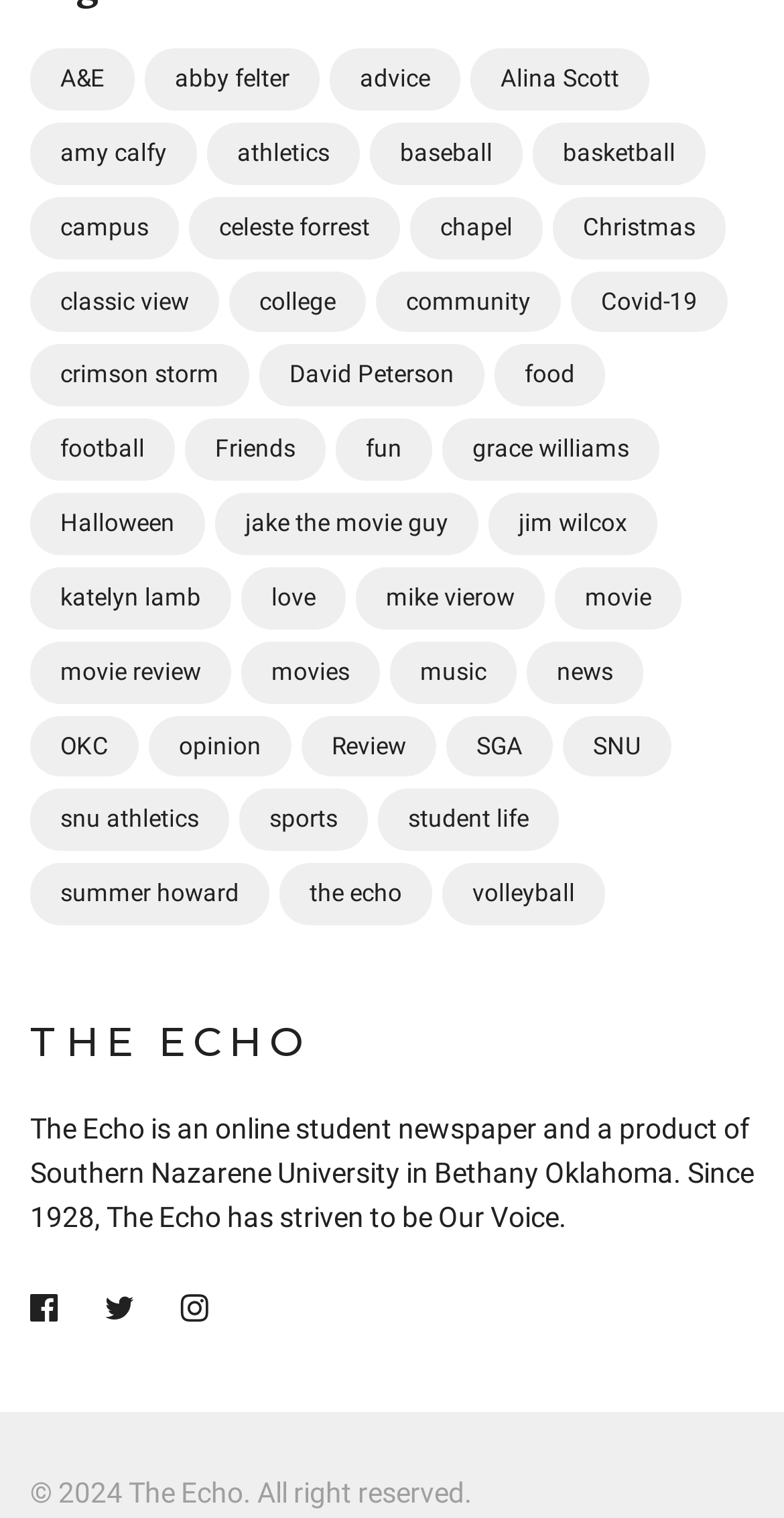How many items are in the 'sports' category?
Refer to the image and respond with a one-word or short-phrase answer.

83